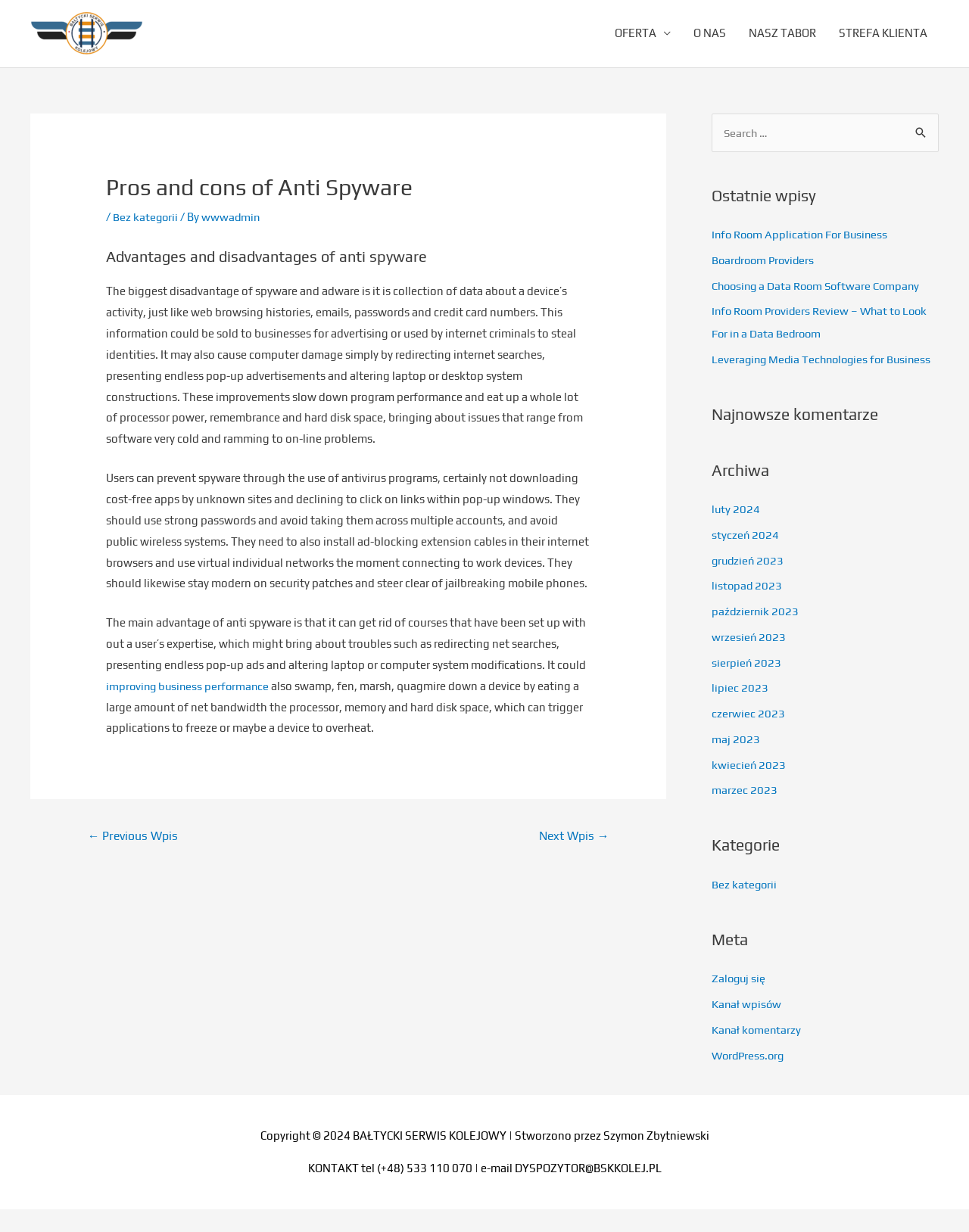Please determine the bounding box coordinates of the section I need to click to accomplish this instruction: "Log in to the website".

[0.734, 0.808, 0.792, 0.818]